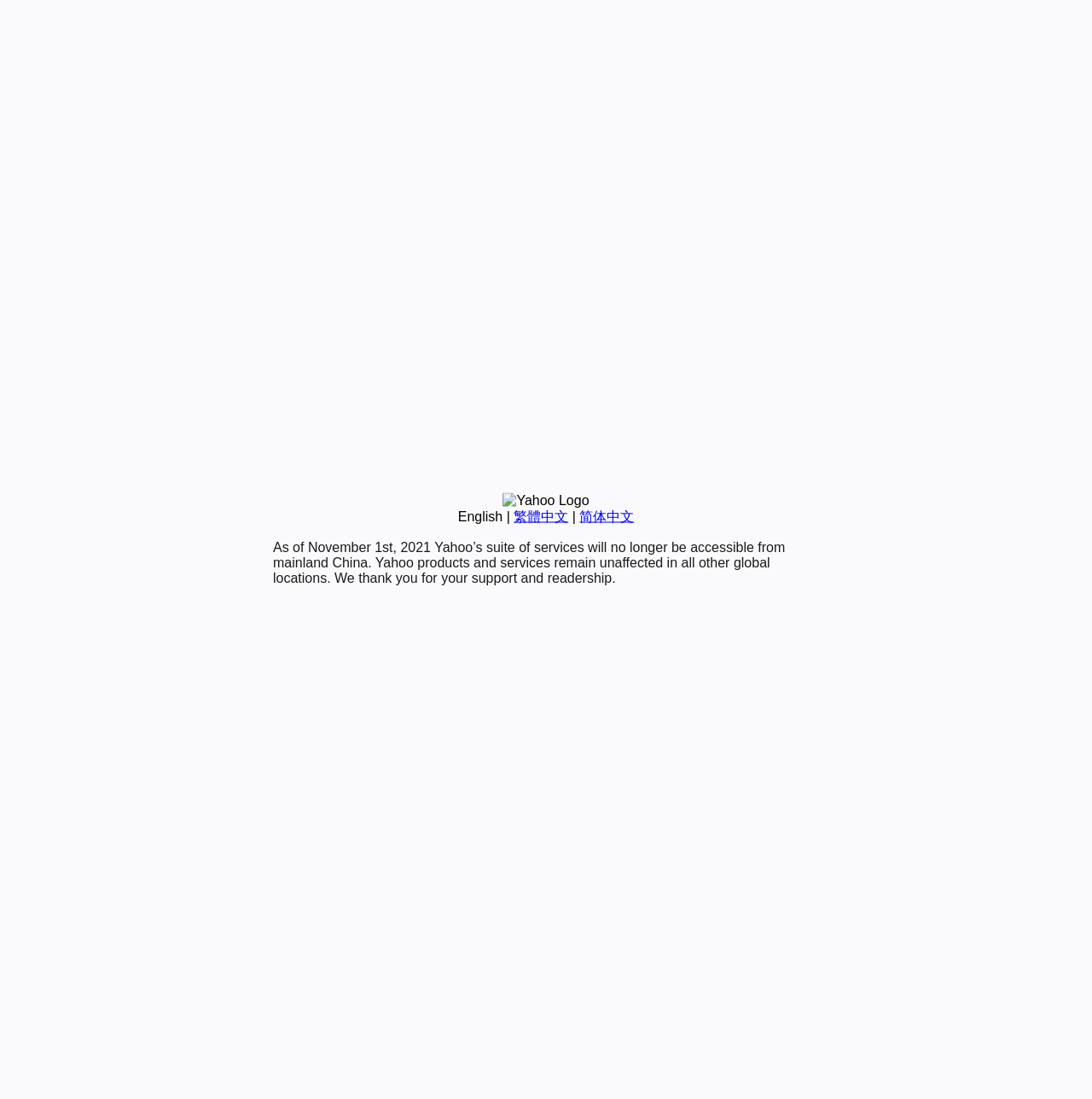Show the bounding box coordinates for the HTML element described as: "English".

[0.419, 0.463, 0.46, 0.476]